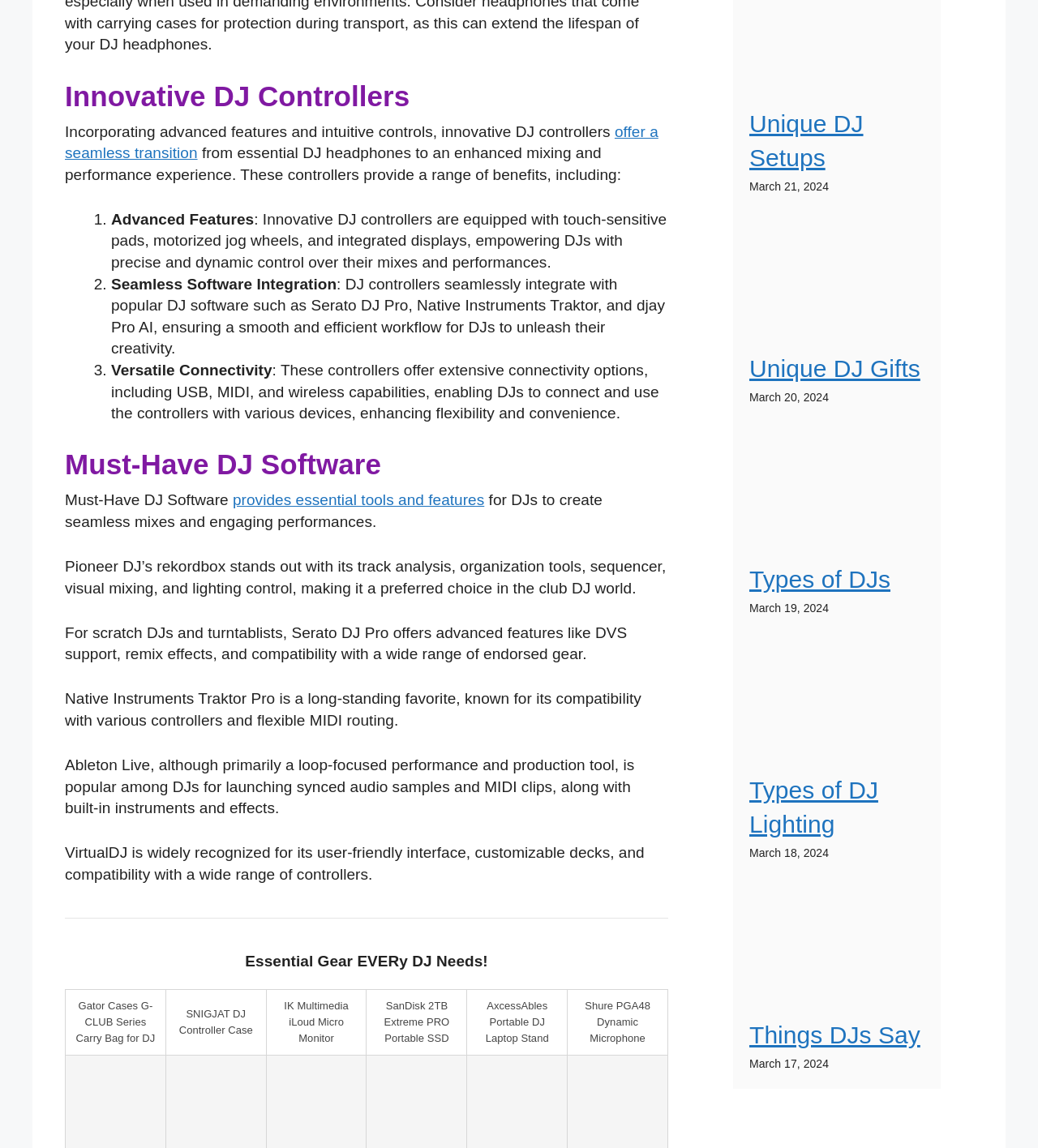Provide the bounding box coordinates of the area you need to click to execute the following instruction: "Click on 'Masterclass'".

[0.706, 0.225, 0.906, 0.24]